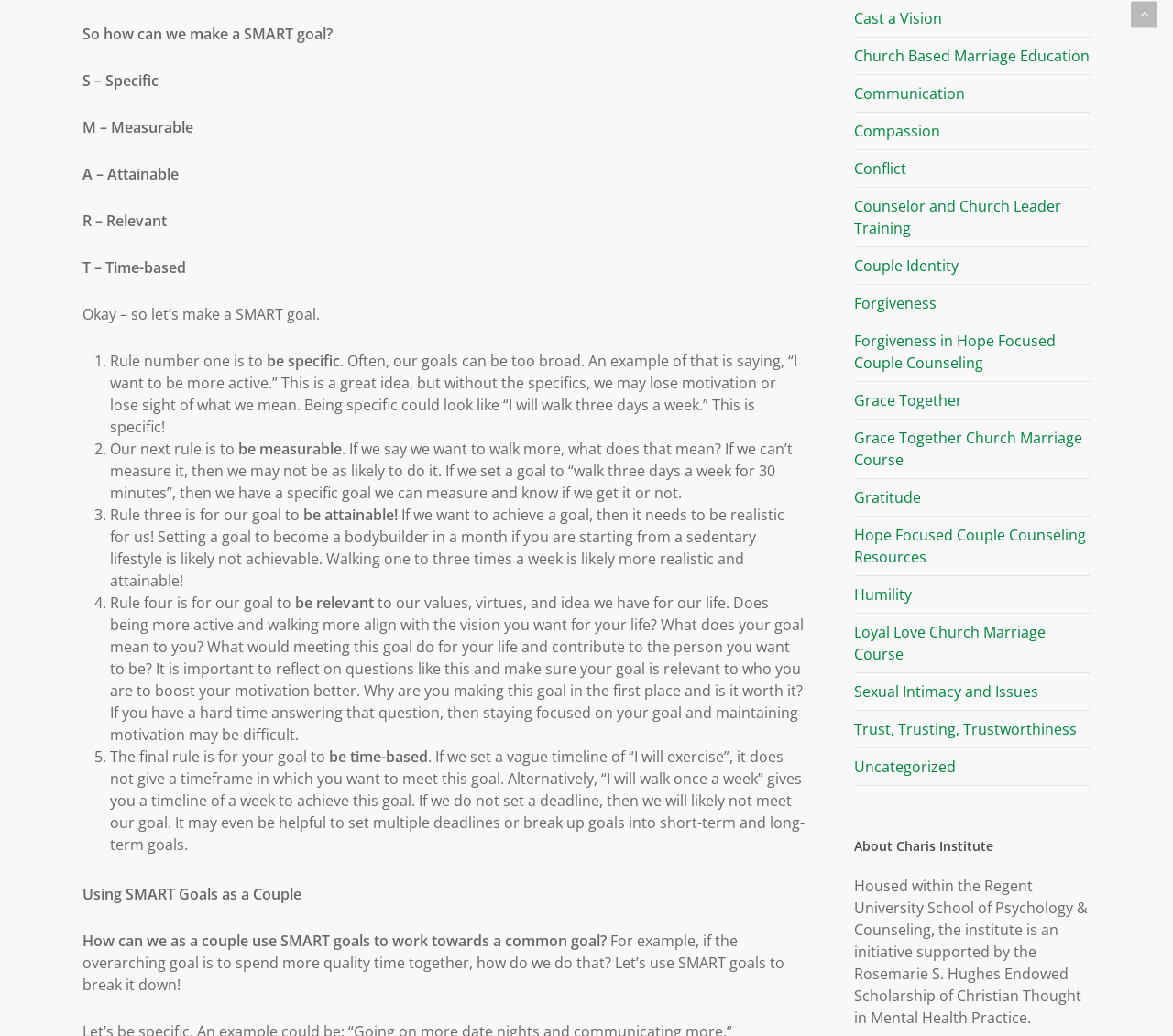Kindly determine the bounding box coordinates for the clickable area to achieve the given instruction: "login to EASP member area".

None